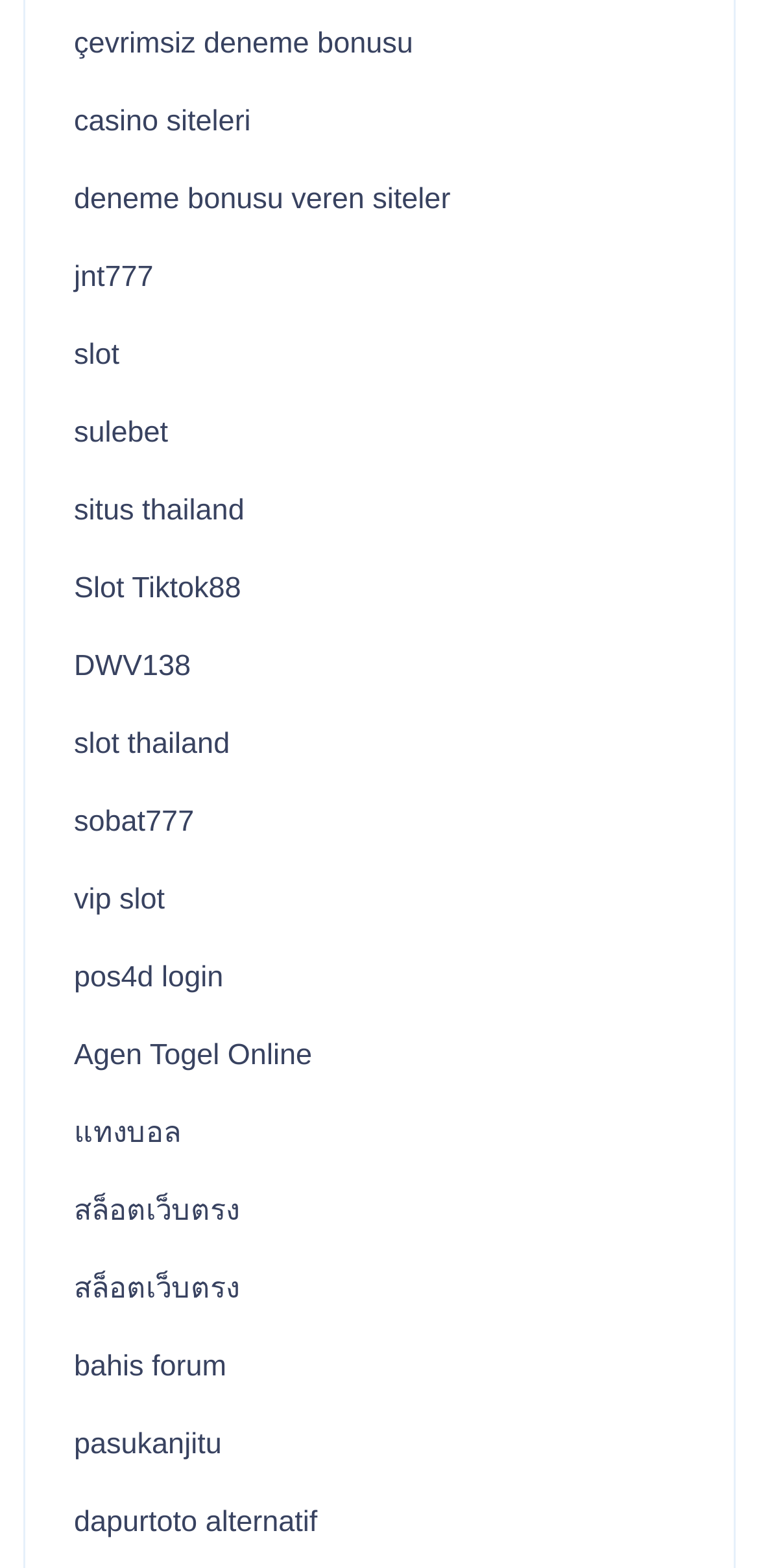Determine the bounding box for the described UI element: "แทงบอล".

[0.097, 0.712, 0.238, 0.733]